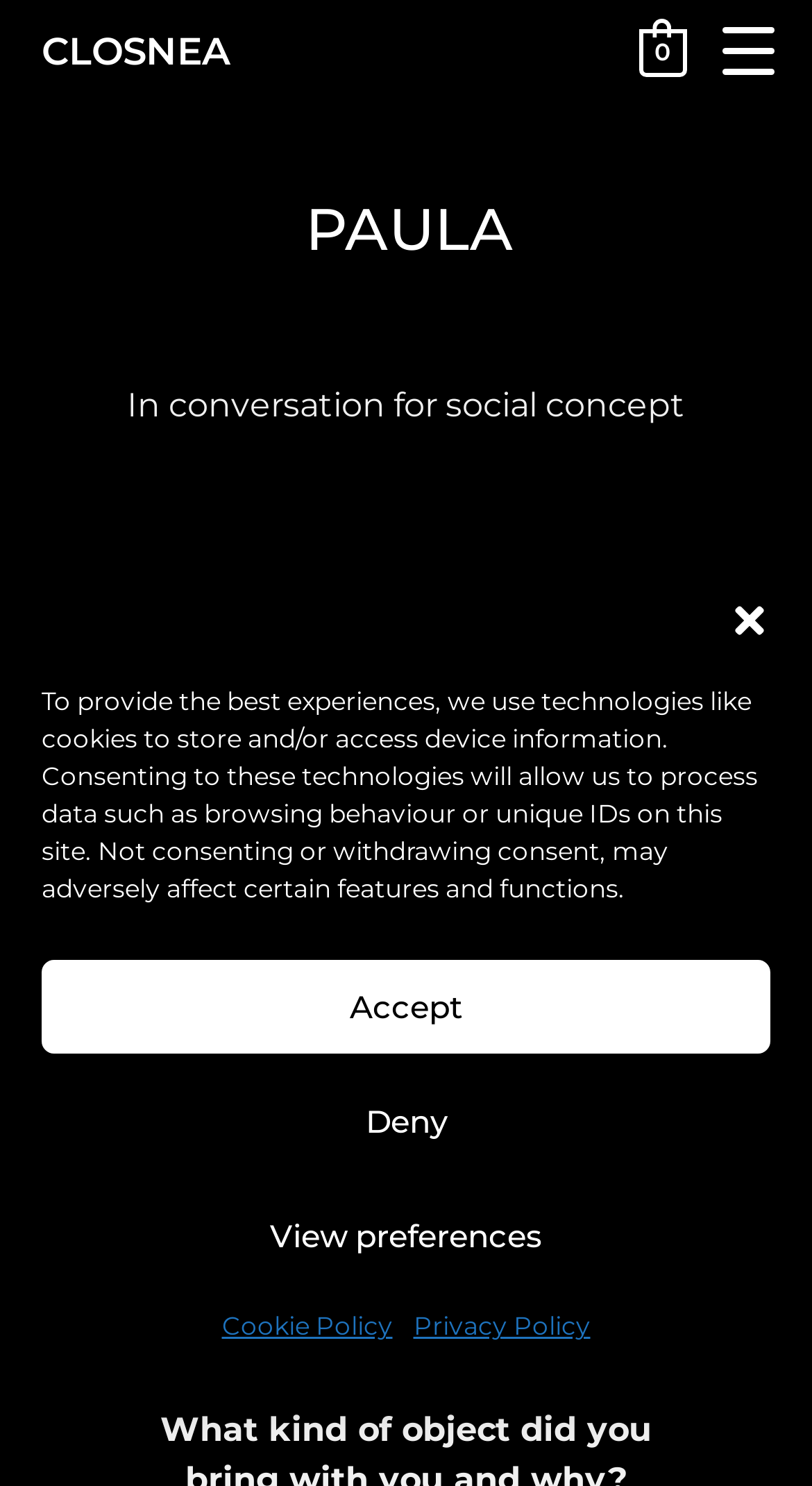Determine the bounding box coordinates of the clickable element to complete this instruction: "Click the close dialogue button". Provide the coordinates in the format of four float numbers between 0 and 1, [left, top, right, bottom].

[0.897, 0.404, 0.949, 0.432]